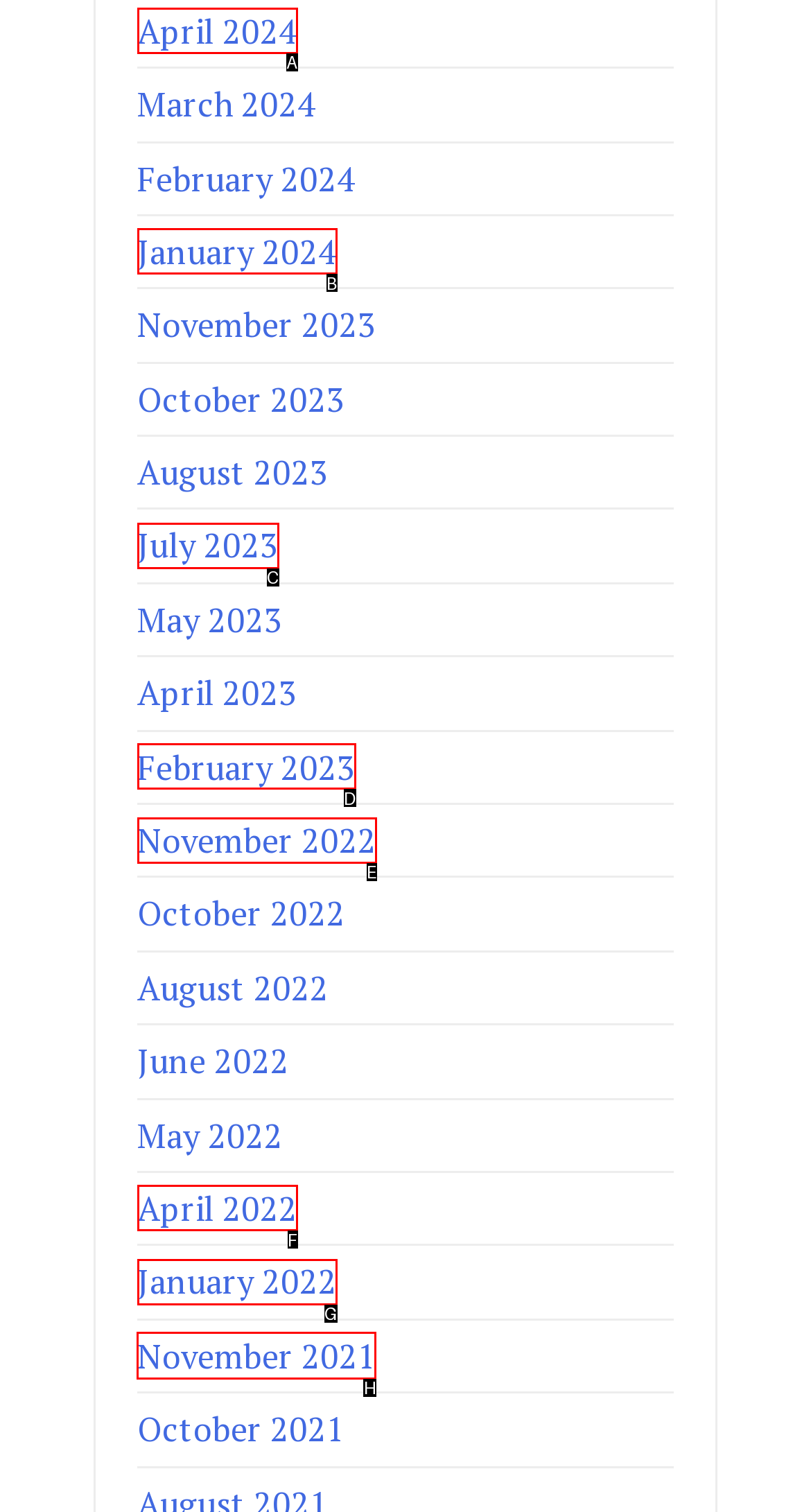Tell me which one HTML element I should click to complete the following instruction: check November 2021
Answer with the option's letter from the given choices directly.

H